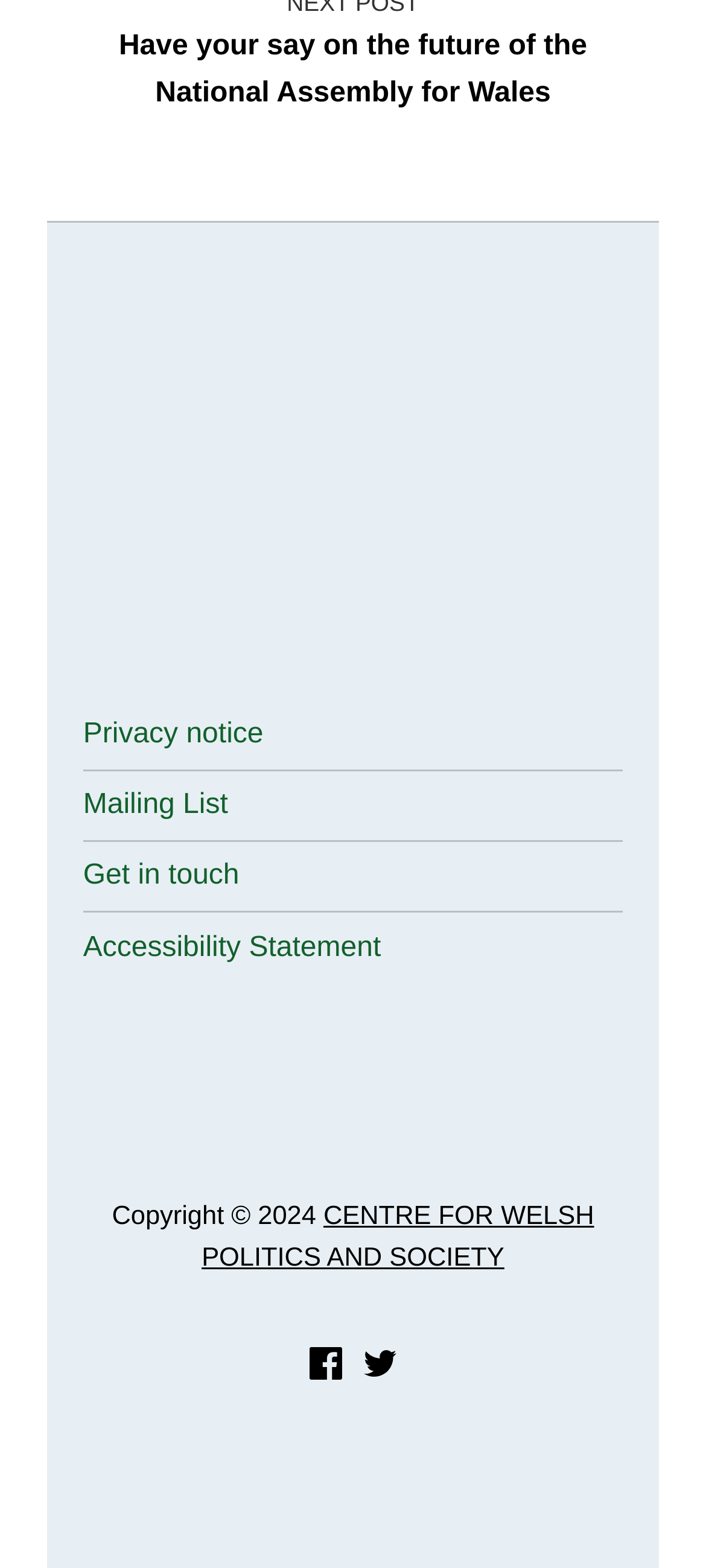Please find and report the bounding box coordinates of the element to click in order to perform the following action: "Follow the centre on Facebook". The coordinates should be expressed as four float numbers between 0 and 1, in the format [left, top, right, bottom].

[0.438, 0.86, 0.485, 0.88]